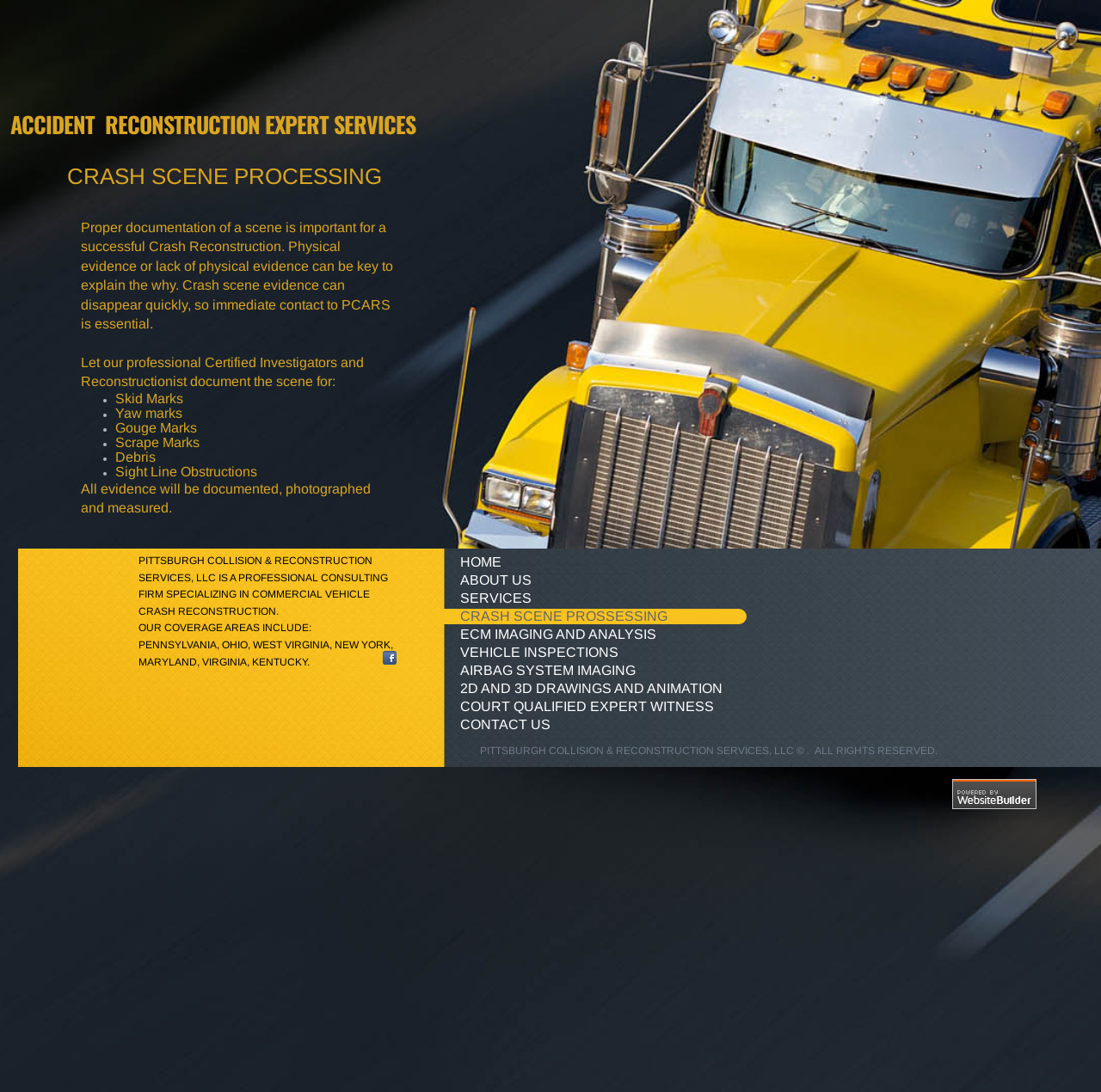Determine the bounding box coordinates for the clickable element to execute this instruction: "Click on HOME". Provide the coordinates as four float numbers between 0 and 1, i.e., [left, top, right, bottom].

[0.396, 0.508, 0.477, 0.521]